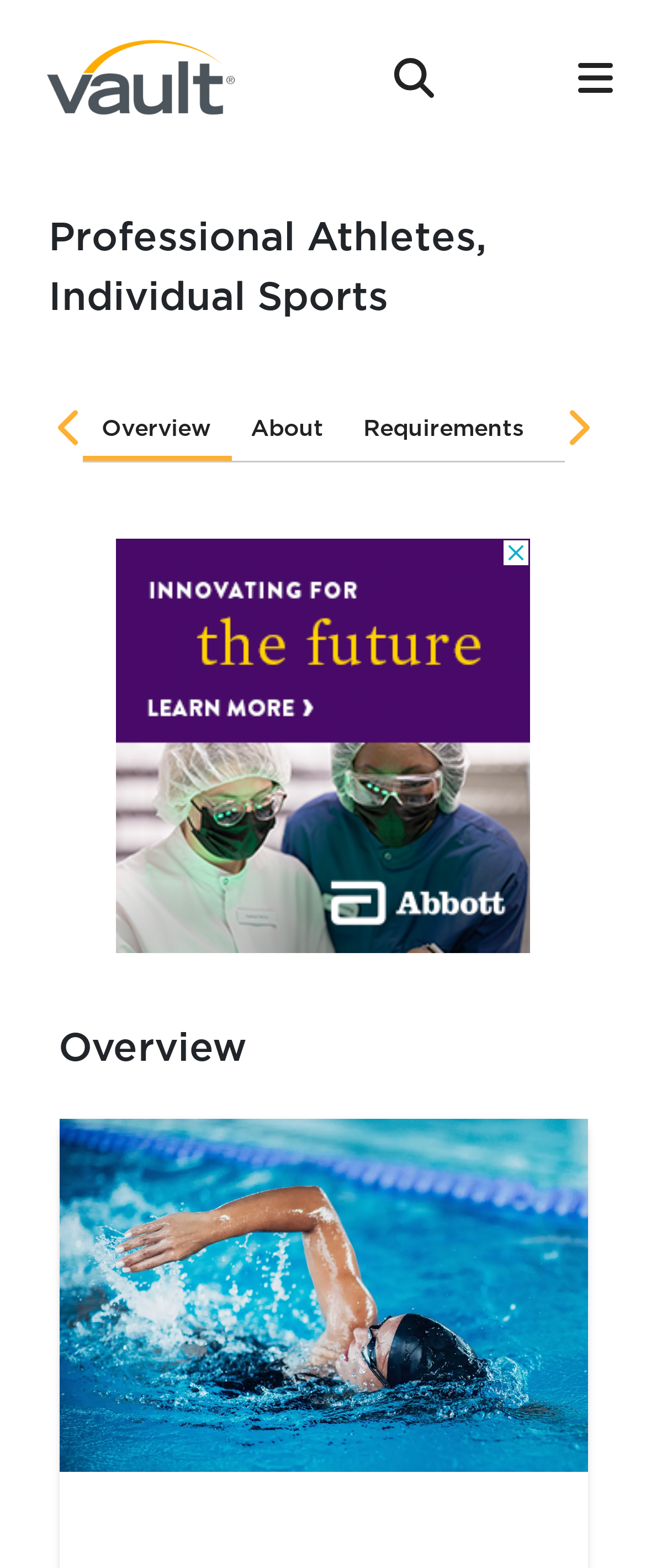How many tabs are there in the tablist?
Look at the image and construct a detailed response to the question.

I counted the number of tabs in the tablist, which are 'Overview', 'About', and 'Requirements', so there are 3 tabs in total.